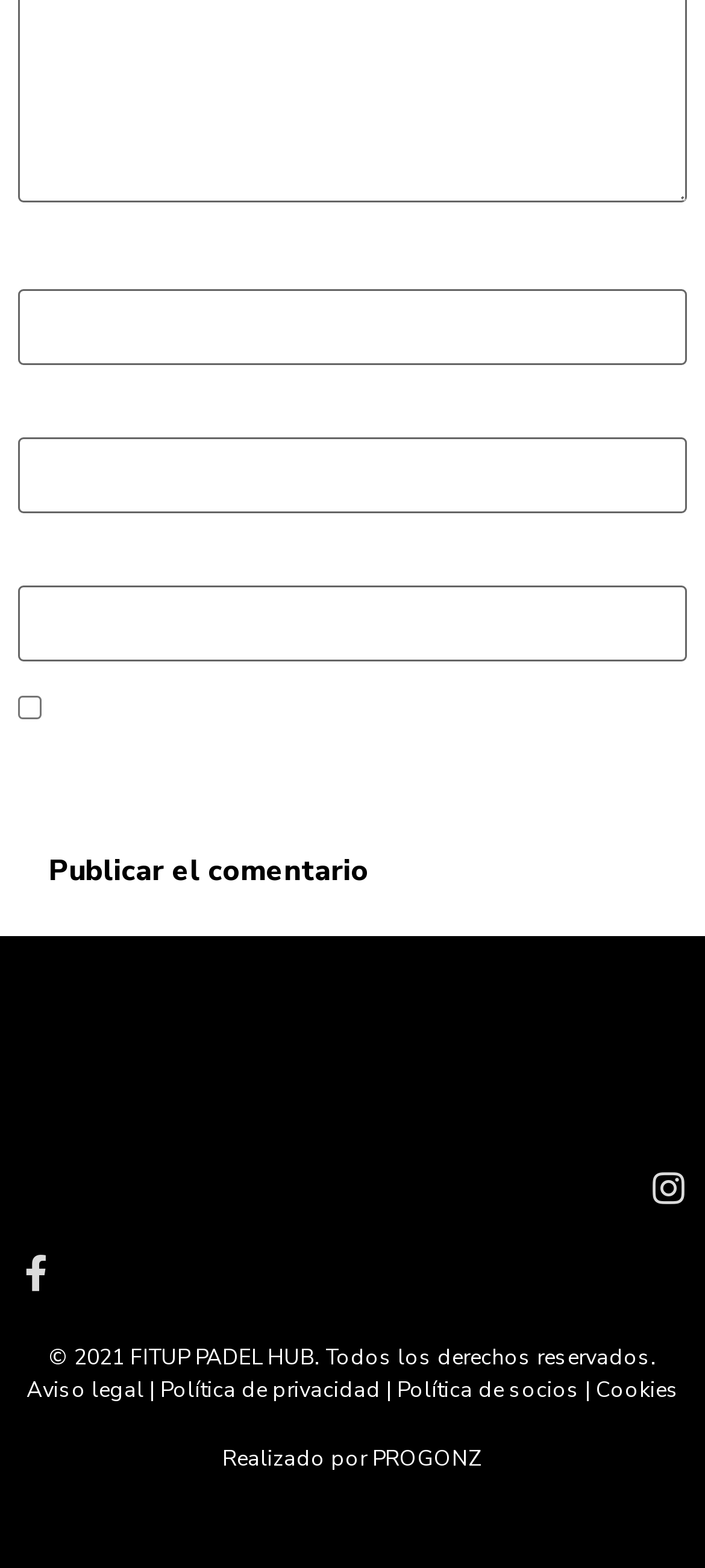Provide the bounding box coordinates of the area you need to click to execute the following instruction: "Check the save my information checkbox".

[0.026, 0.444, 0.059, 0.459]